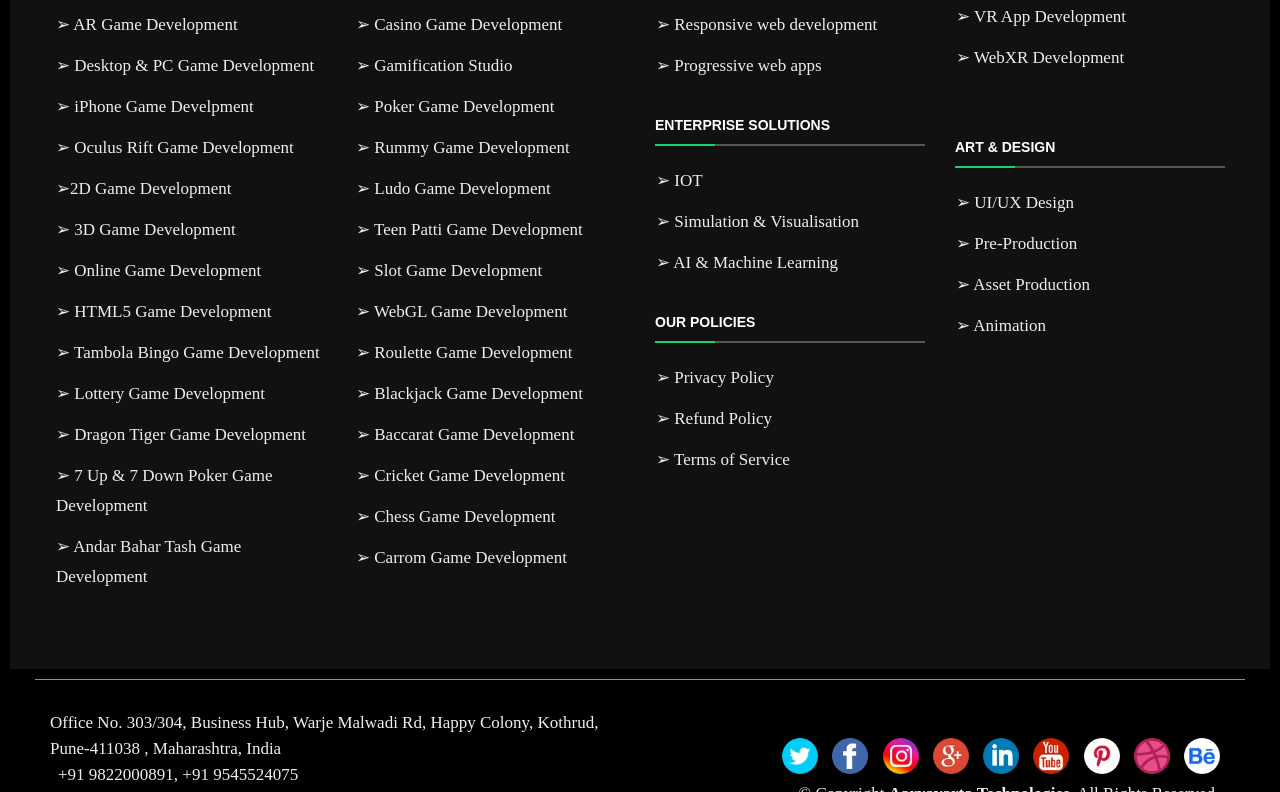Please identify the bounding box coordinates of the element that needs to be clicked to perform the following instruction: "Click on AR Game Development".

[0.044, 0.019, 0.186, 0.043]